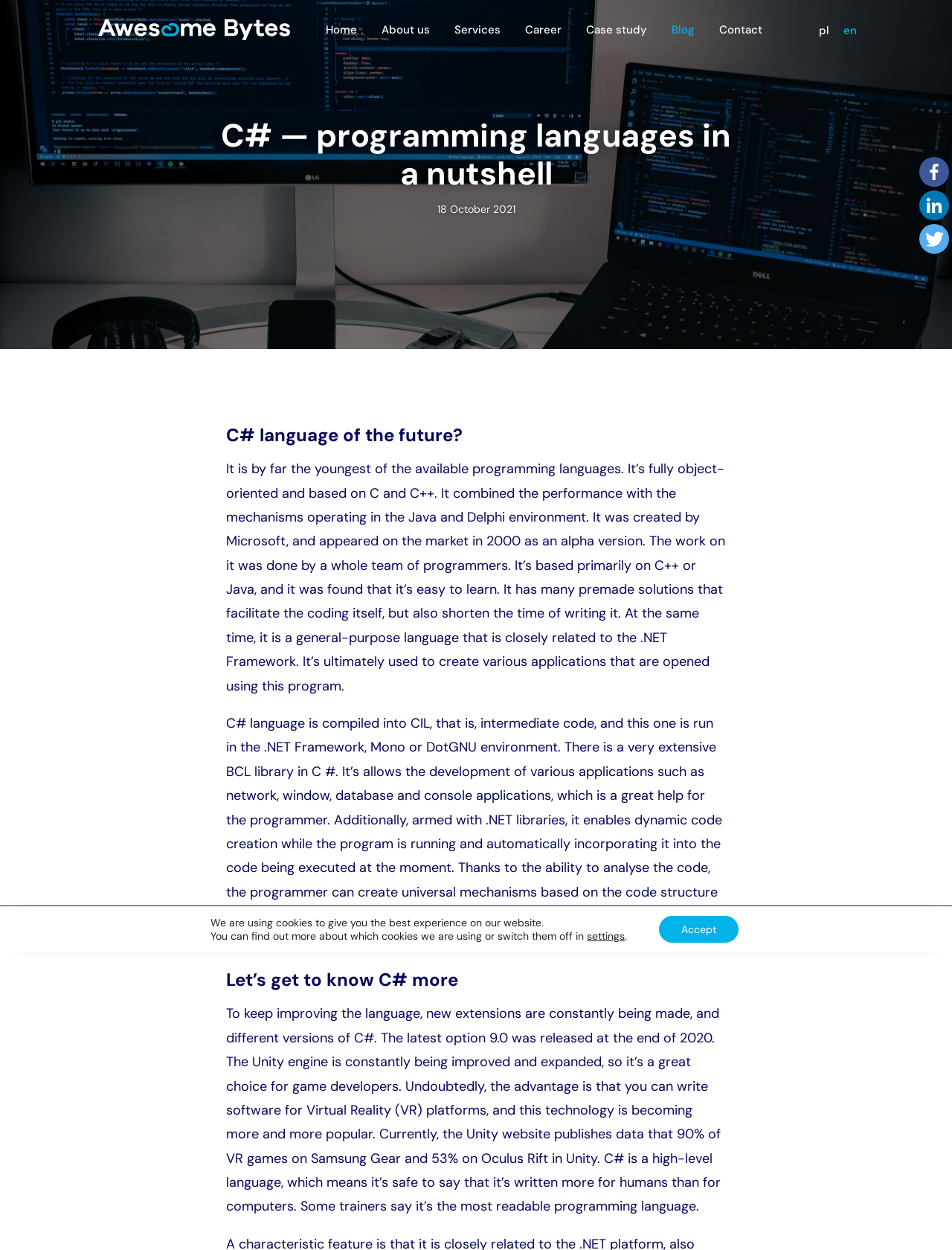Generate a comprehensive description of the webpage.

The webpage is about C# programming language, with the title "C# — programming languages in a nutshell" at the top. Below the title, there is a search bar that spans across the top of the page. 

On the top-left corner, there is a logo of "Awesome Bytes" with a link to the website's homepage. Next to it, there are several links to different sections of the website, including "Home", "About us", "Services", "Career", "Case study", "Blog", and "Contact". 

On the top-right corner, there are two language options, "pl" and "en", which allow users to switch between Polish and English languages. 

The main content of the webpage is divided into several sections. The first section has a heading "C# language of the future?" and provides an introduction to C# programming language, including its history, features, and advantages. 

Below this section, there are two paragraphs of text that provide more information about C# language, including its compilation, libraries, and applications. 

The next section has a heading "Let’s get to know C# more" and discusses the latest developments in C# language, including new extensions and versions, as well as its applications in game development and Virtual Reality platforms. 

At the bottom of the page, there are three social media links to Facebook, LinkedIn, and Twitter. 

Finally, there is a GDPR Cookie Banner at the bottom of the page, which informs users about the use of cookies on the website and provides options to switch them off or adjust settings.